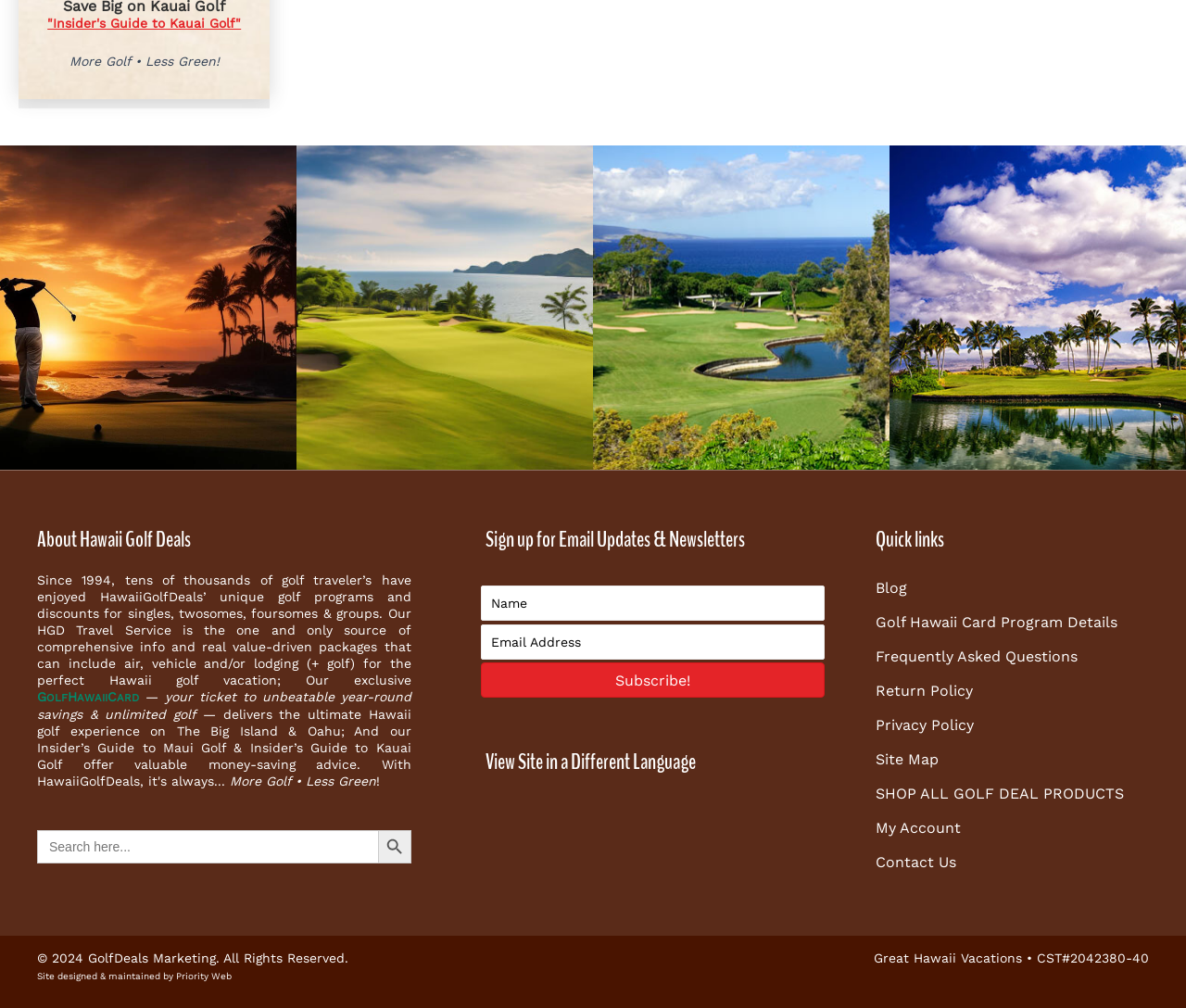Kindly respond to the following question with a single word or a brief phrase: 
What is the CST number of Great Hawaii Vacations?

2042380-40